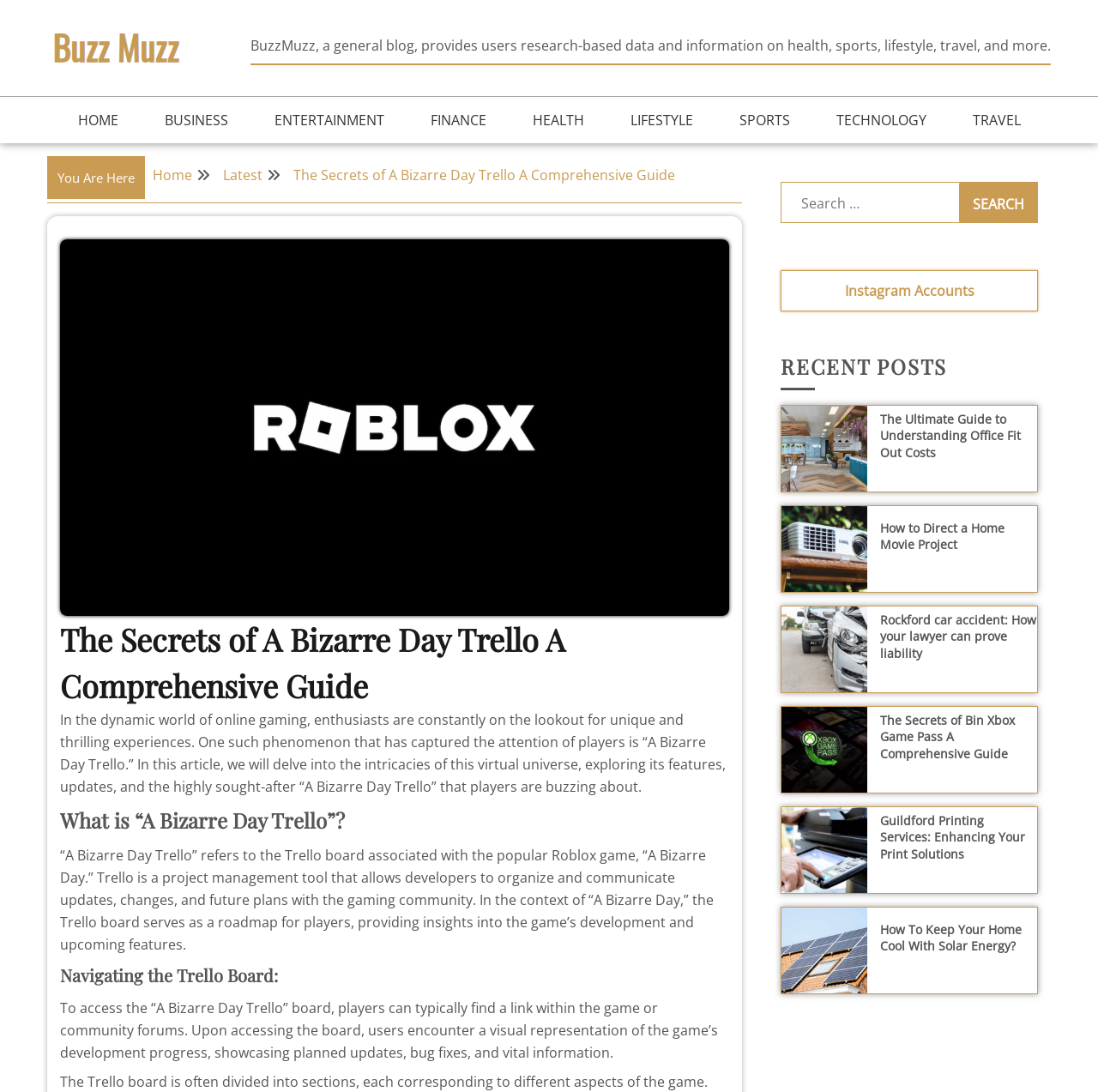Identify the bounding box coordinates of the region I need to click to complete this instruction: "Check out the Instagram Accounts".

[0.769, 0.258, 0.887, 0.275]